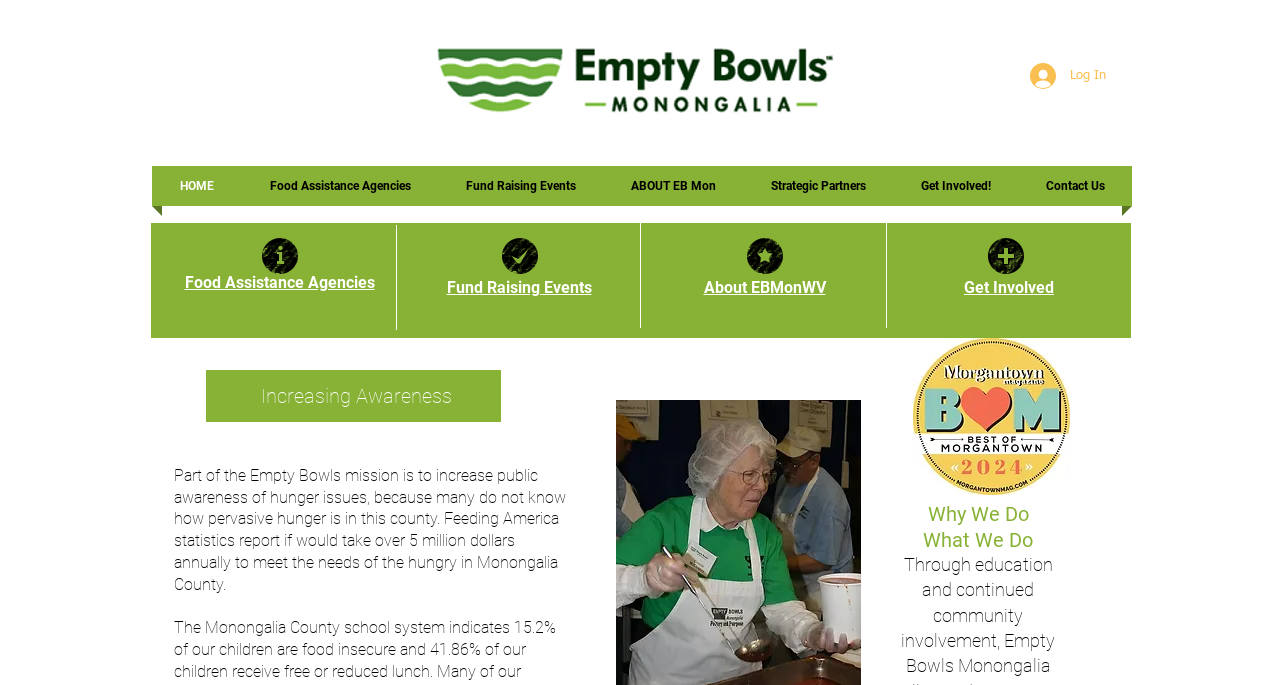Using a single word or phrase, answer the following question: 
What is the filename of the image below the navigation menu?

BOM2024.jpeg